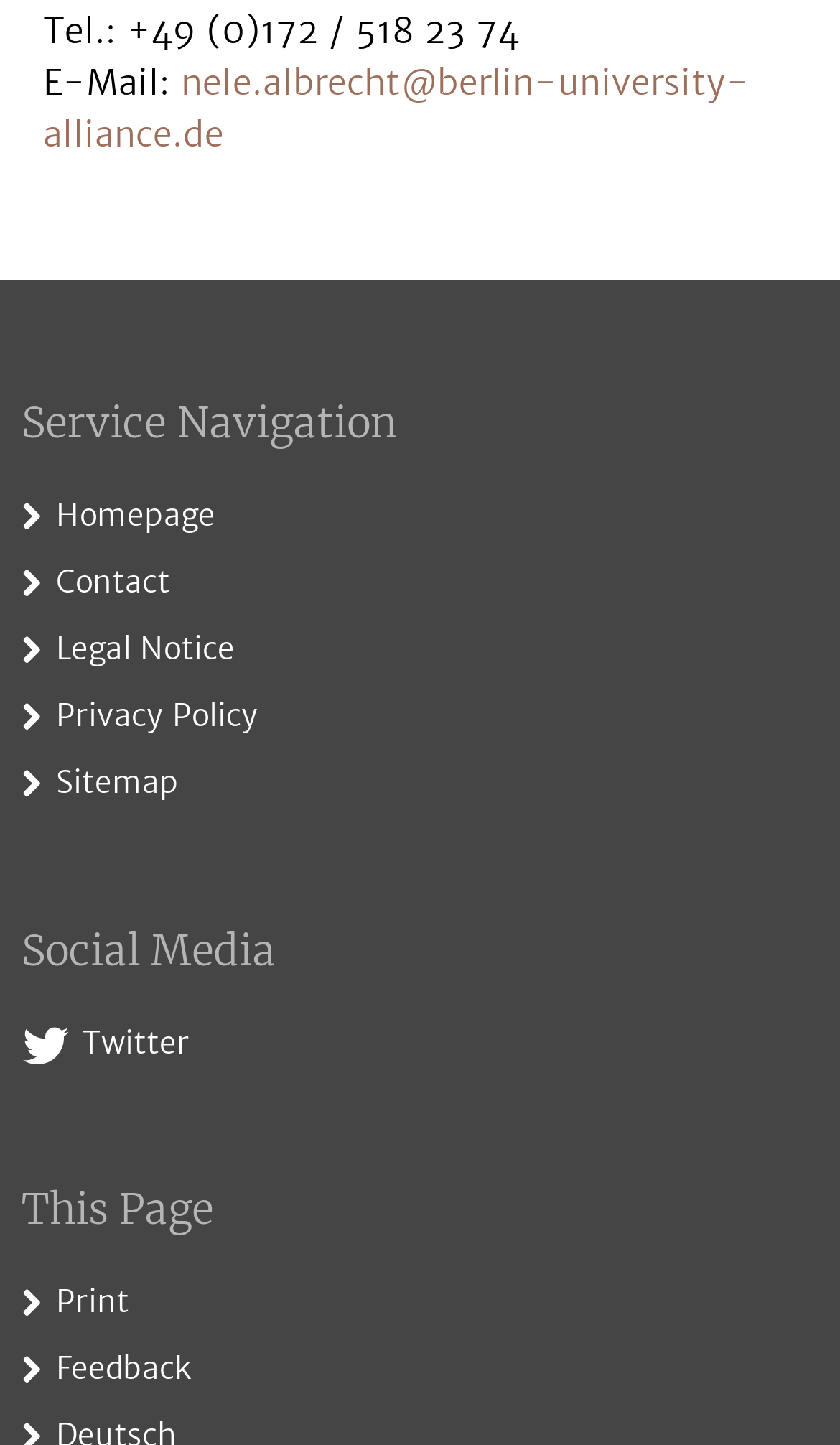Please give a succinct answer using a single word or phrase:
How many social media links are provided?

1